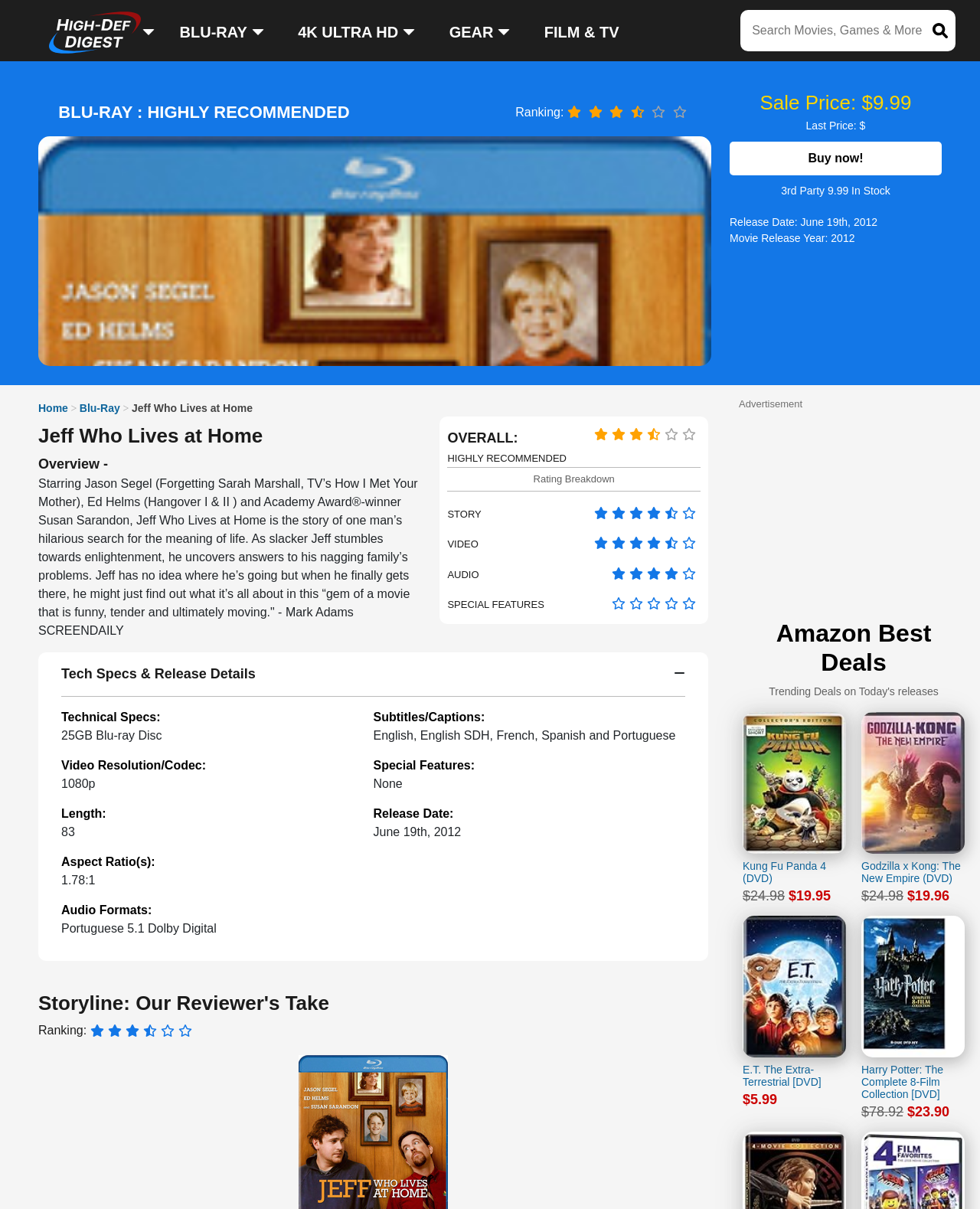Using the information in the image, give a comprehensive answer to the question: 
What is the price of the Blu-ray movie?

The price of the Blu-ray movie can be found in the section with the heading 'Jeff Who Lives at Home' where it says 'Sale Price: $9.99'.